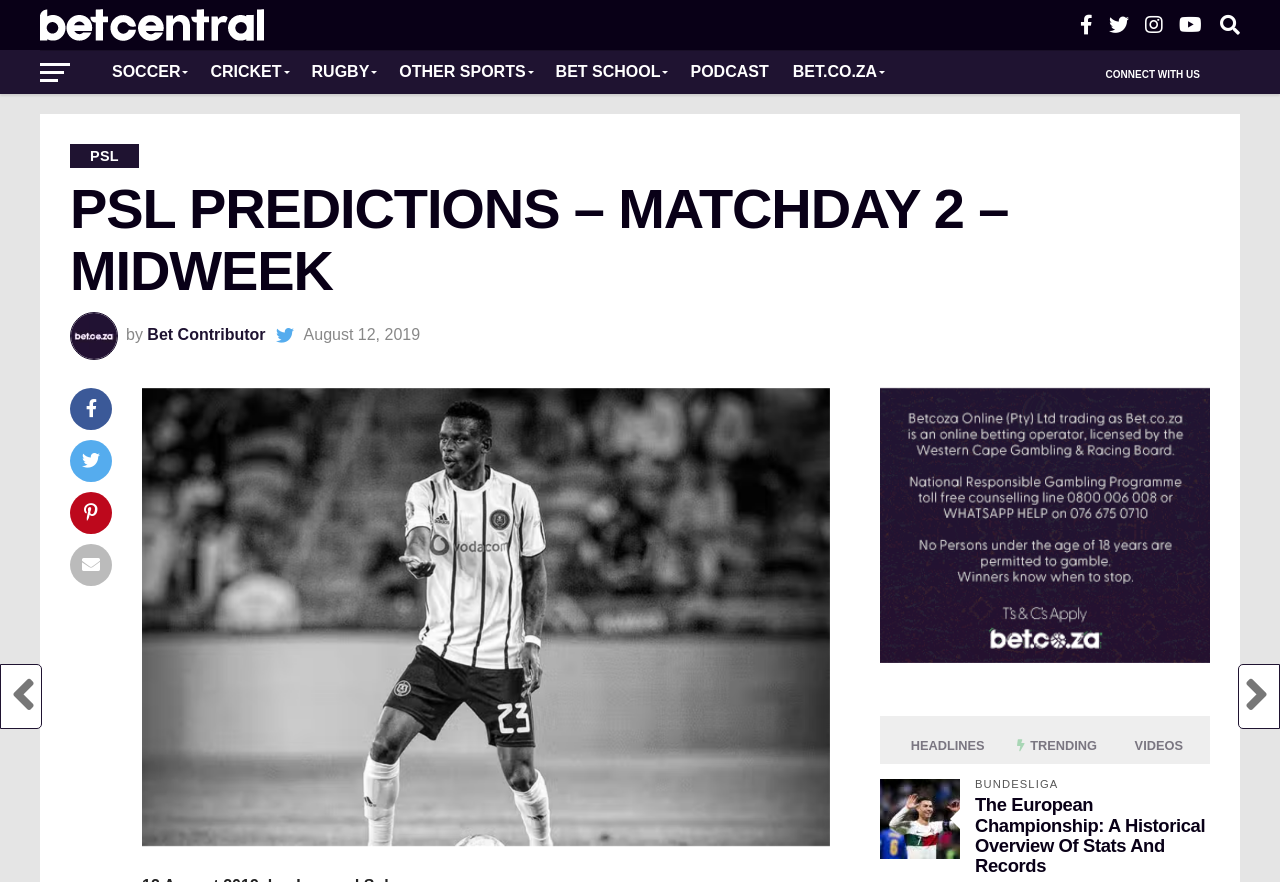Indicate the bounding box coordinates of the element that needs to be clicked to satisfy the following instruction: "Click on the Bet Central link". The coordinates should be four float numbers between 0 and 1, i.e., [left, top, right, bottom].

[0.021, 0.041, 0.216, 0.06]